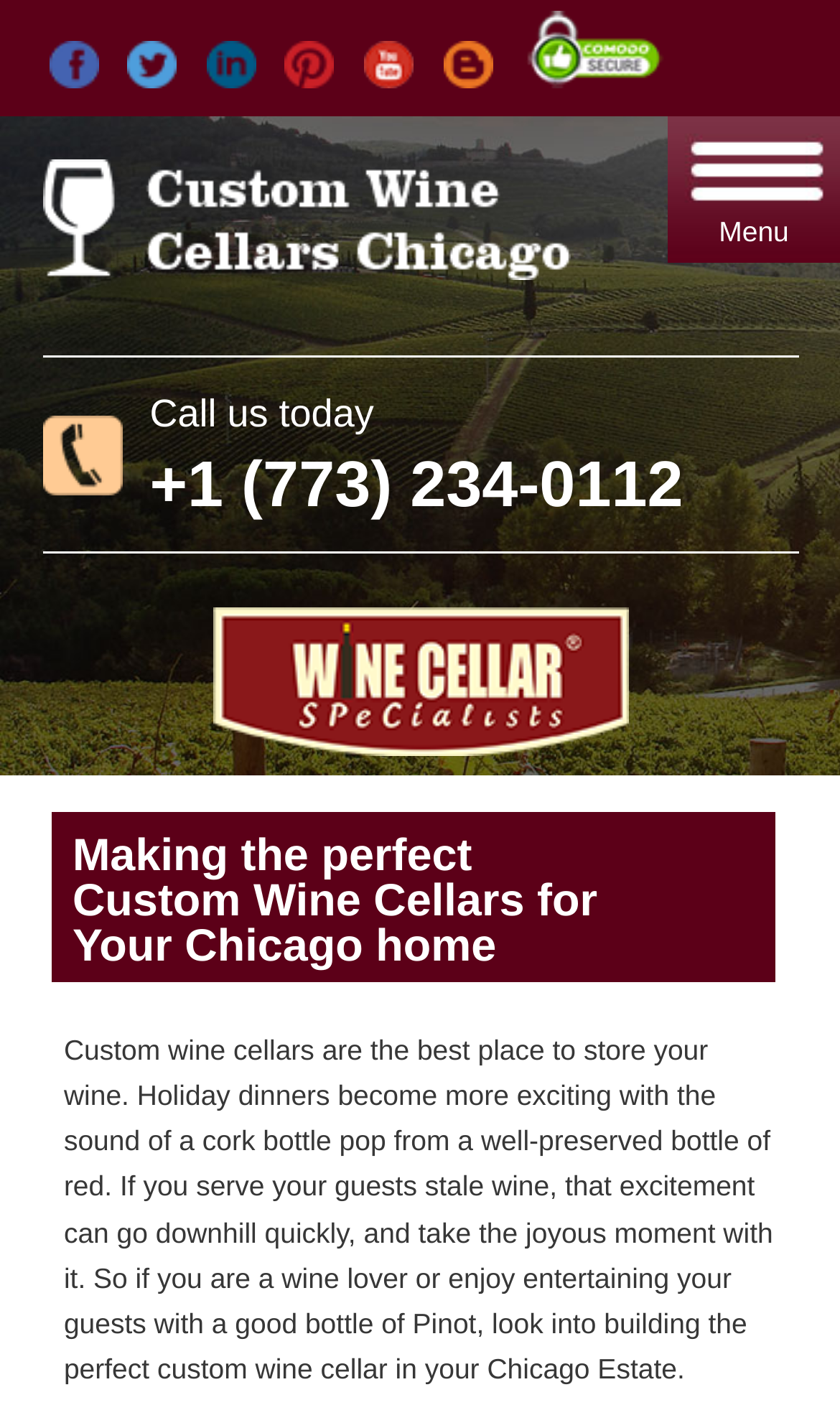Refer to the image and provide a thorough answer to this question:
What is the company's phone number?

I found the phone number by looking at the link with the text '+1 (773) 234-0112' which is located below the 'Call us today' text.